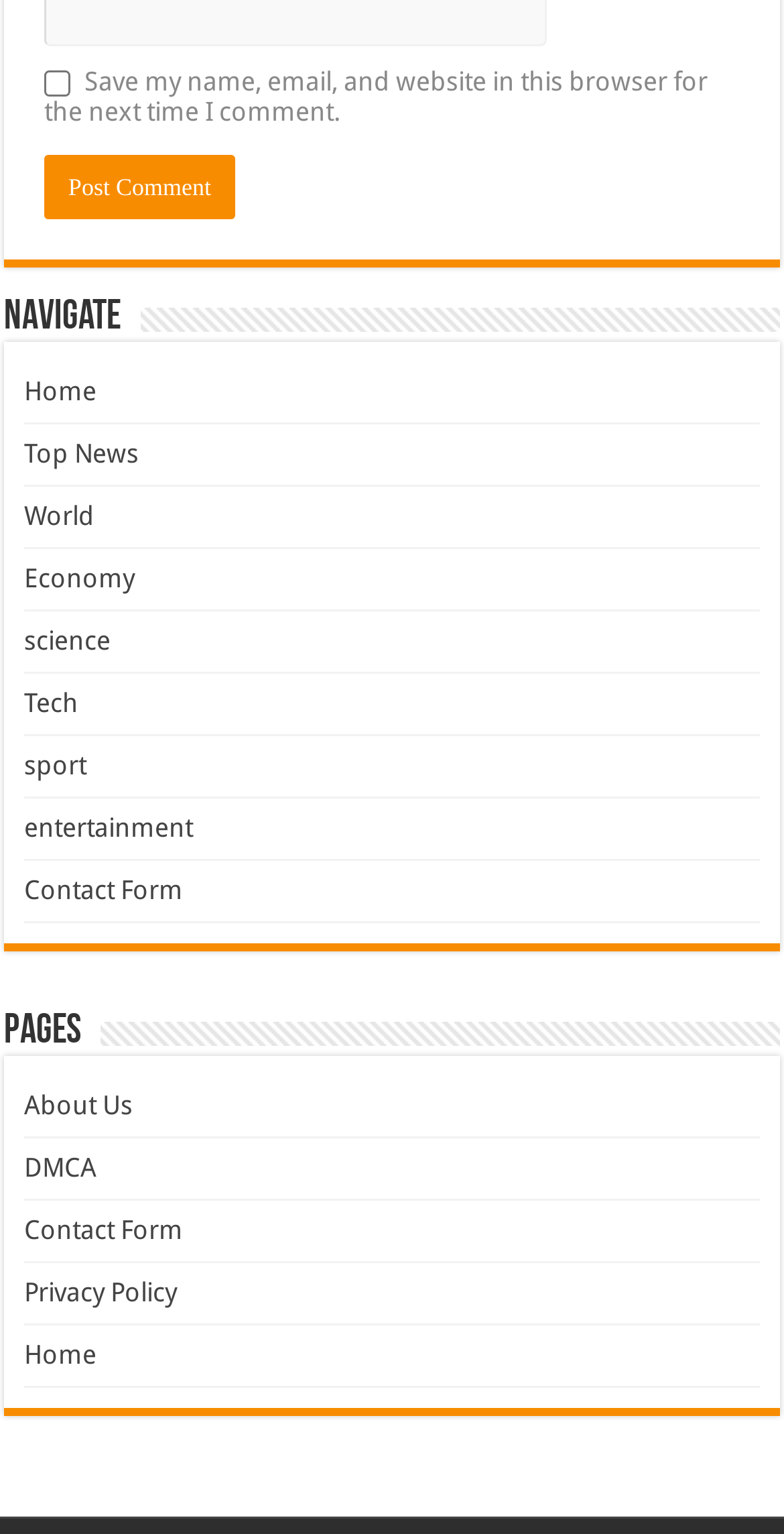What is the purpose of the checkbox?
Please provide a single word or phrase as your answer based on the screenshot.

Save comment info